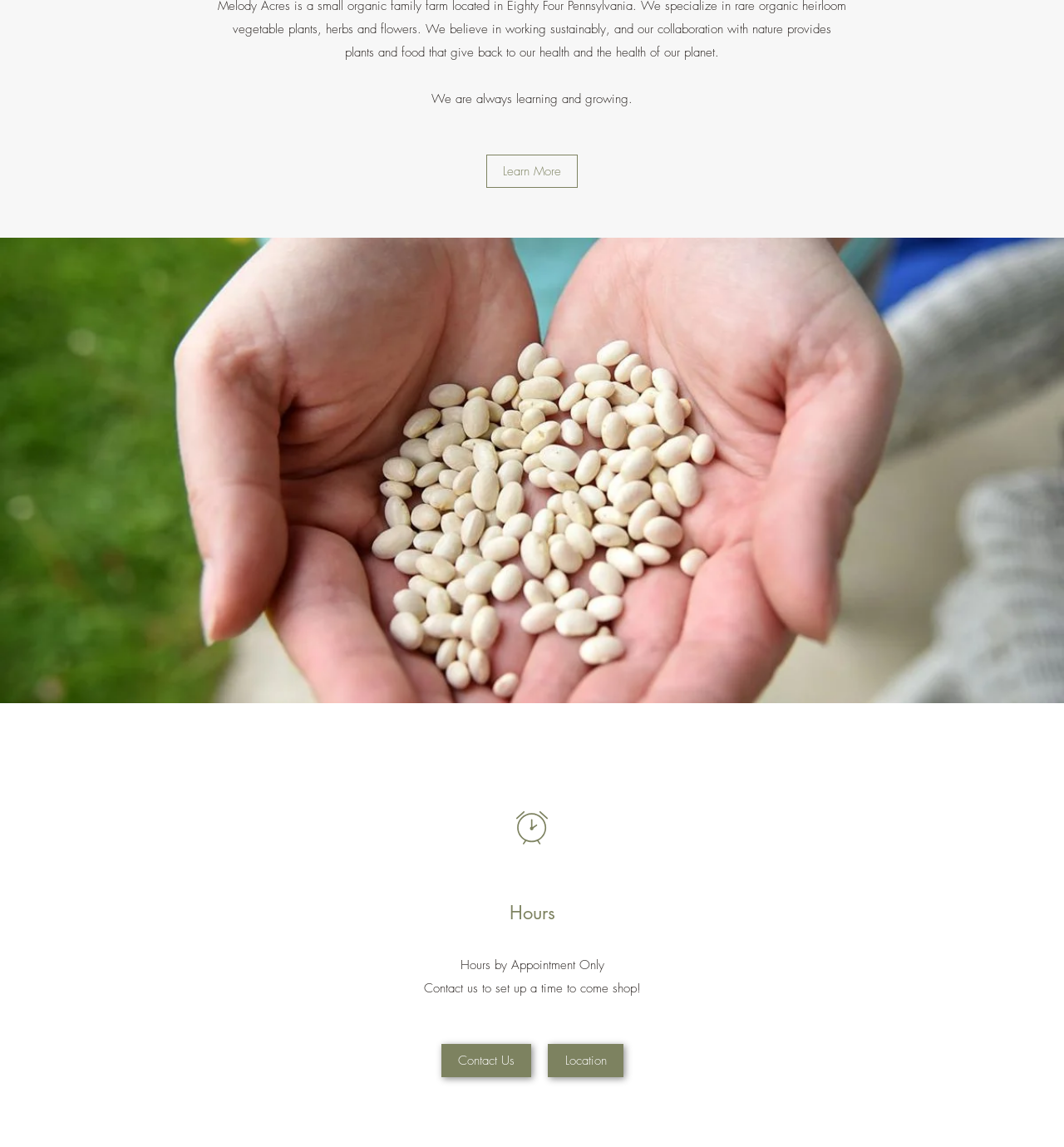Predict the bounding box of the UI element based on this description: "parent_node: College of Education".

None